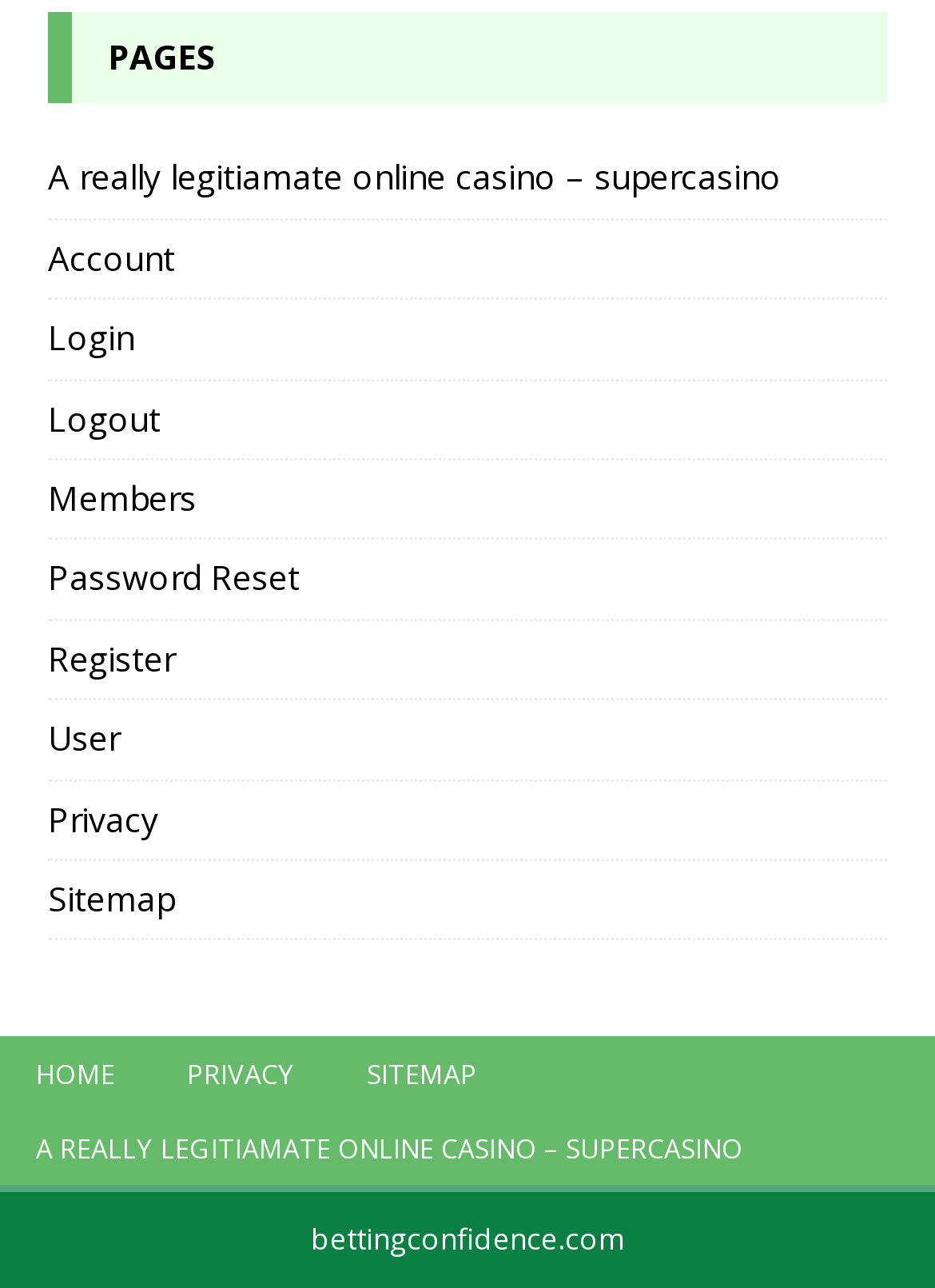Identify the bounding box coordinates of the section to be clicked to complete the task described by the following instruction: "Read the article about the cost of potato chips manufacturing plant". The coordinates should be four float numbers between 0 and 1, formatted as [left, top, right, bottom].

None